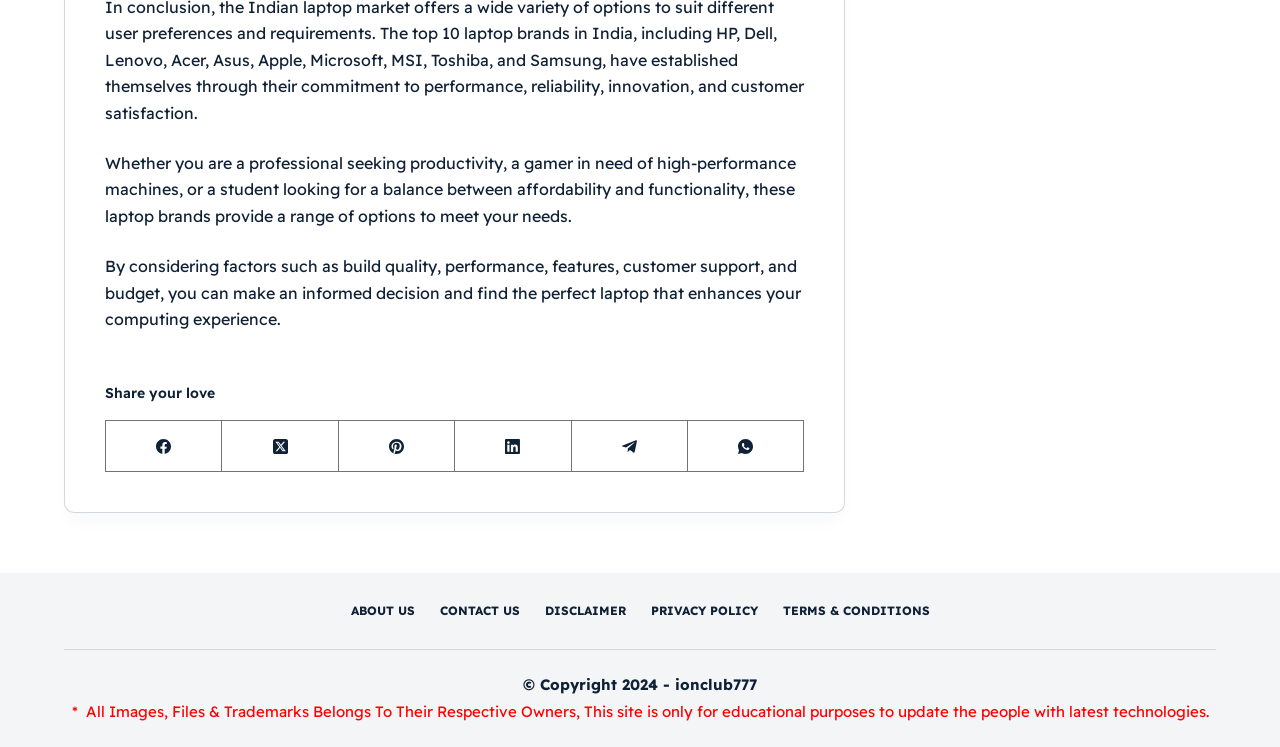Determine the bounding box coordinates of the clickable region to execute the instruction: "Check COPYRIGHT information". The coordinates should be four float numbers between 0 and 1, denoted as [left, top, right, bottom].

[0.409, 0.904, 0.591, 0.929]